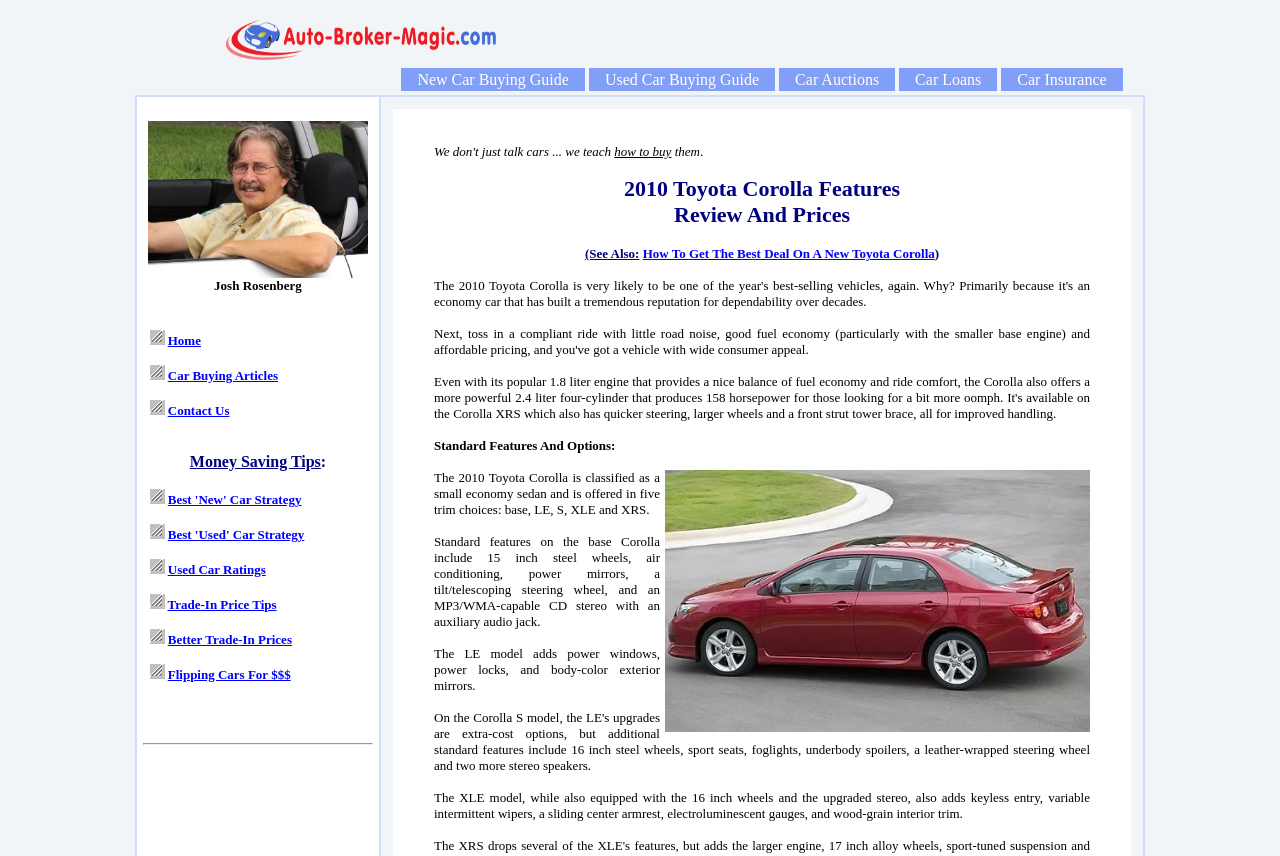What is the material of the interior trim on the XLE model?
Deliver a detailed and extensive answer to the question.

The webpage states that the XLE model has wood-grain interior trim, which is an upgrade from the base model.